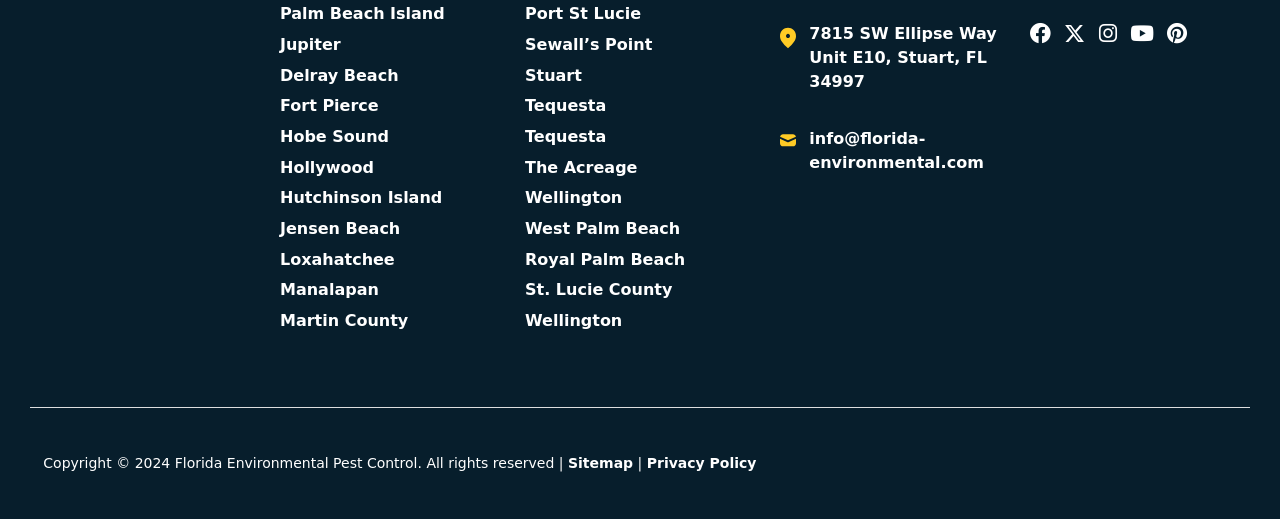Please identify the coordinates of the bounding box for the clickable region that will accomplish this instruction: "Follow on Twitter".

[0.832, 0.038, 0.848, 0.095]